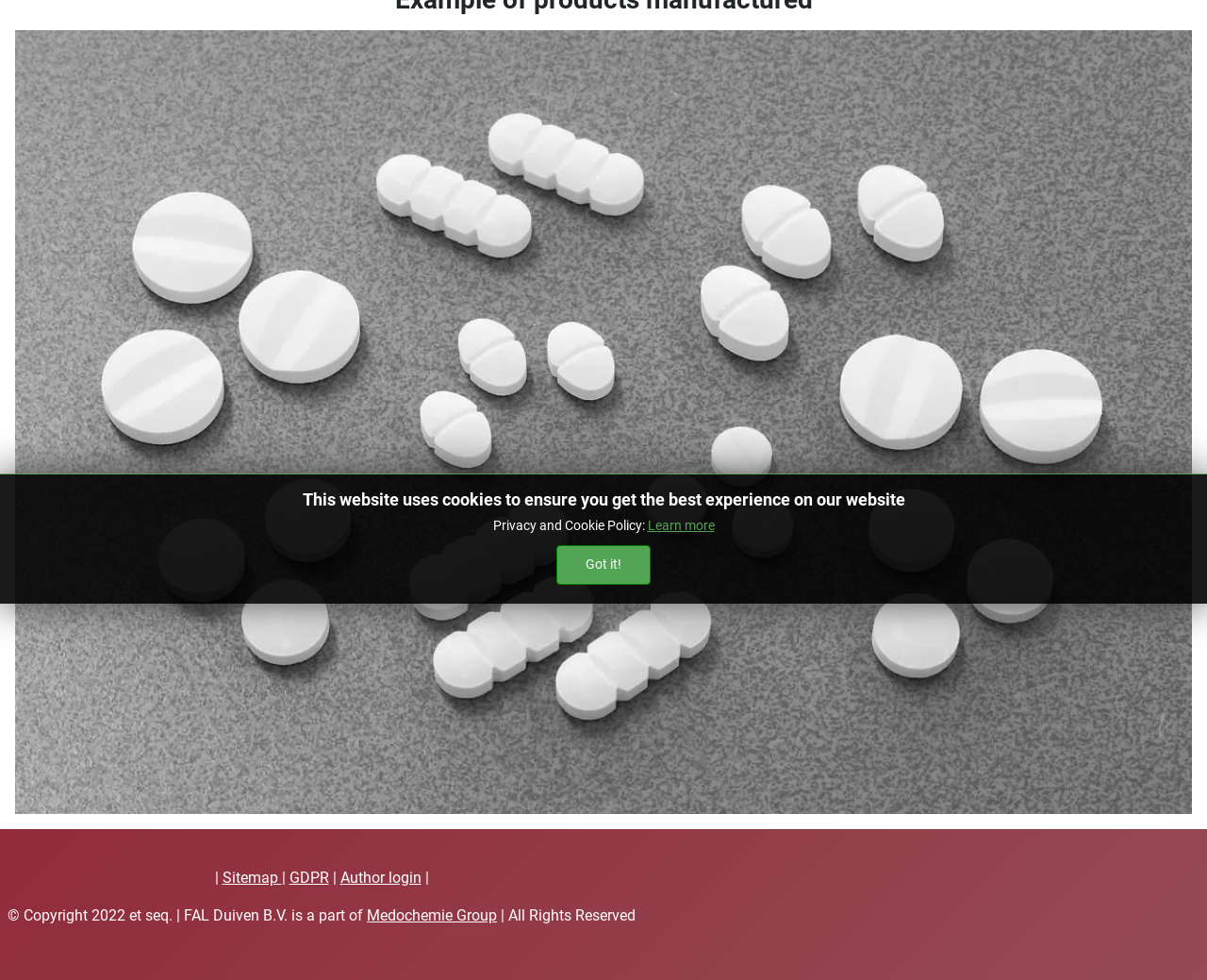Give the bounding box coordinates for the element described by: "GDPR".

[0.239, 0.886, 0.272, 0.905]